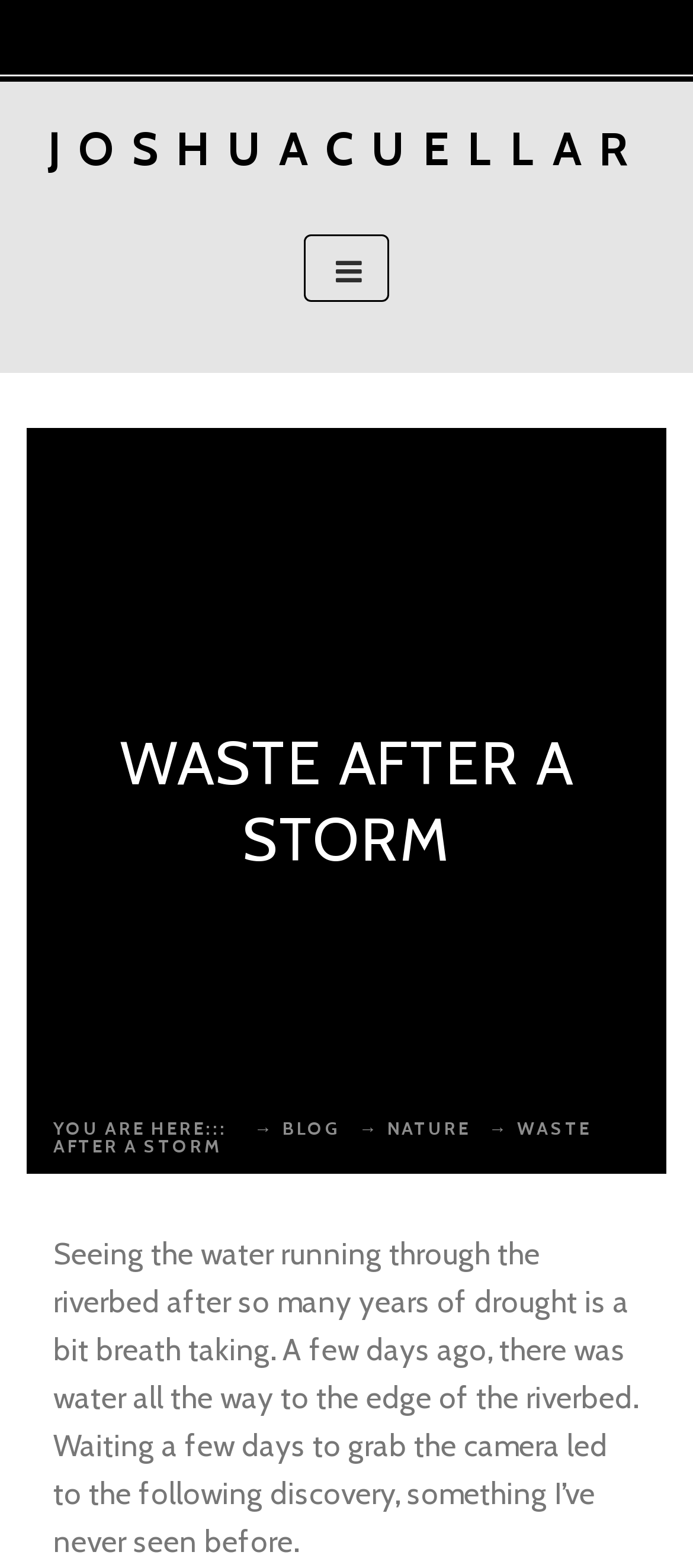Provide a brief response in the form of a single word or phrase:
What is the current location?

YOU ARE HERE